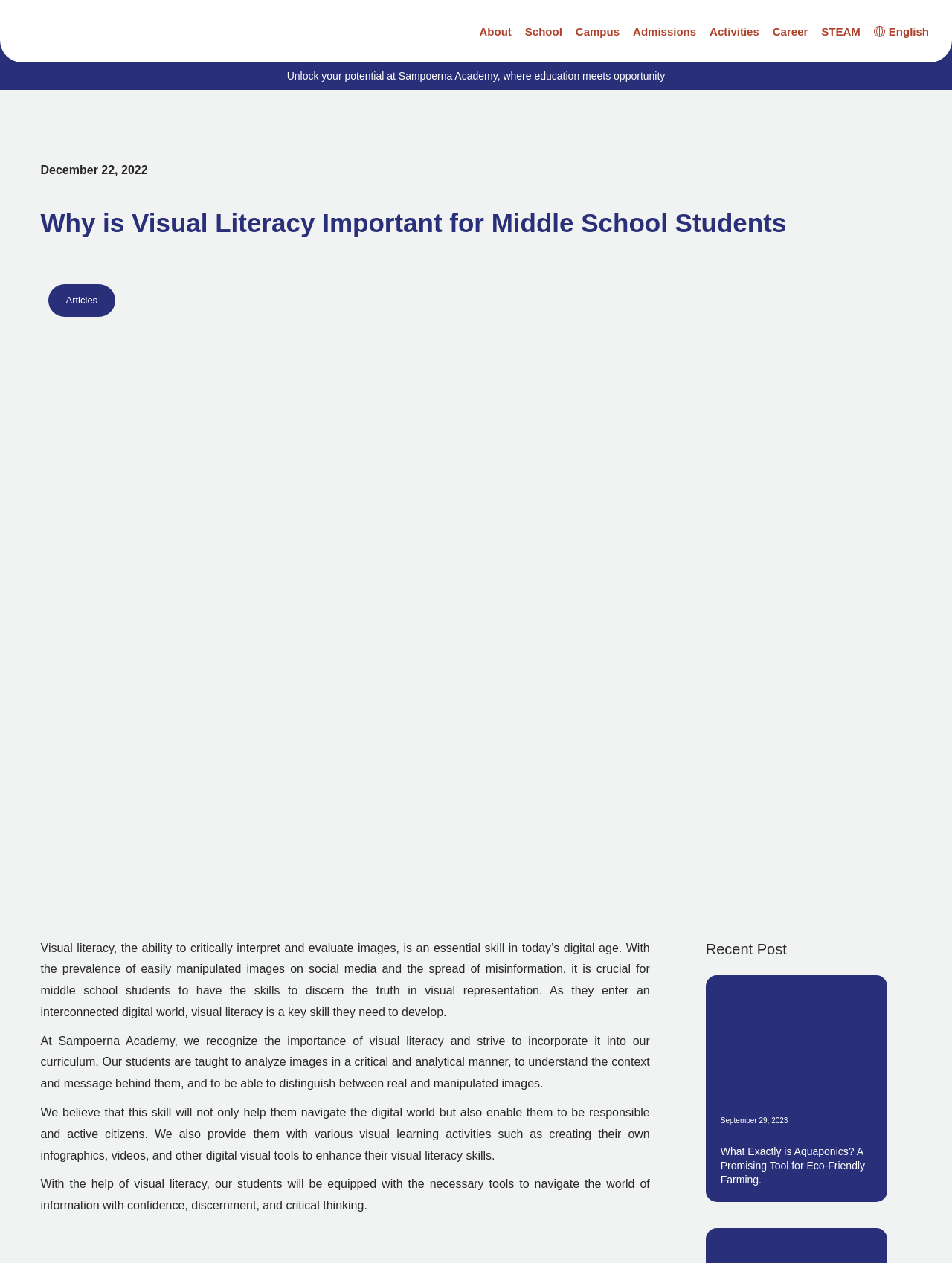What skill is emphasized as essential for middle school students in today's digital age?
Refer to the image and provide a detailed answer to the question.

The static text on the webpage emphasizes the importance of visual literacy for middle school students in today's digital age, where images can be easily manipulated and misinformation spreads quickly. This skill is crucial for students to navigate the digital world and become responsible citizens.